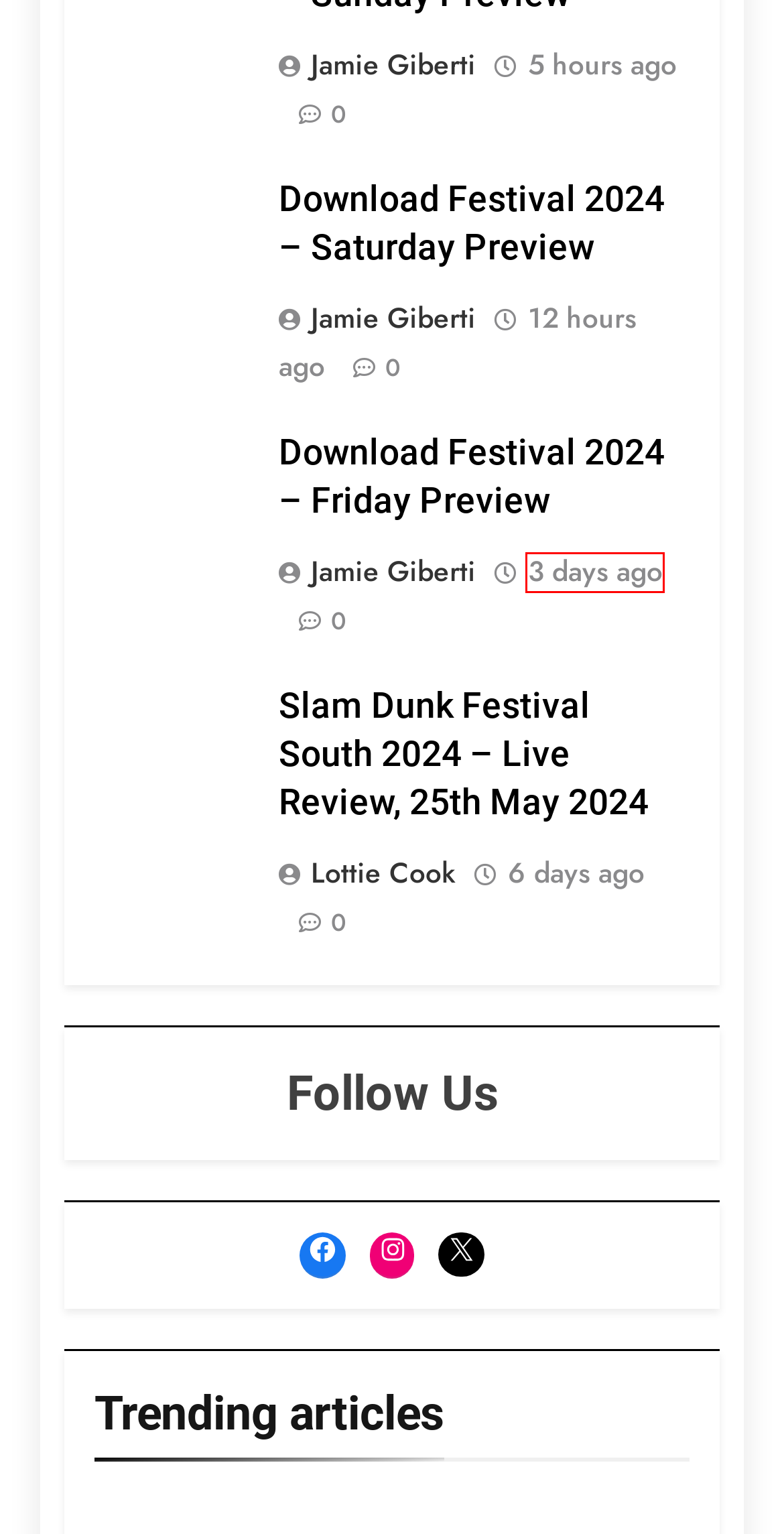A screenshot of a webpage is given with a red bounding box around a UI element. Choose the description that best matches the new webpage shown after clicking the element within the red bounding box. Here are the candidates:
A. Jaret Ray Reddick Unveils New Single There Is You | Rock Sins
B. Lottie Cook, Author at Rock Sins
C. Revolution Radio News - The Latest news from Revolution Radio - Rock Sins
D. Download Festival 2024 Day Two (Saturday) Preview
E. Jamie Giberti, Author at Rock Sins
F. Gary Numan Live Review - London Roundhouse, May 25th, 2024 - Rock Sins
G. Download Festival 2024 Day One (Friday) Preview | Rock Sins
H. Slam Dunk Festival South 2024 - Live Review, 25th May 2024 - Rock Sins

G